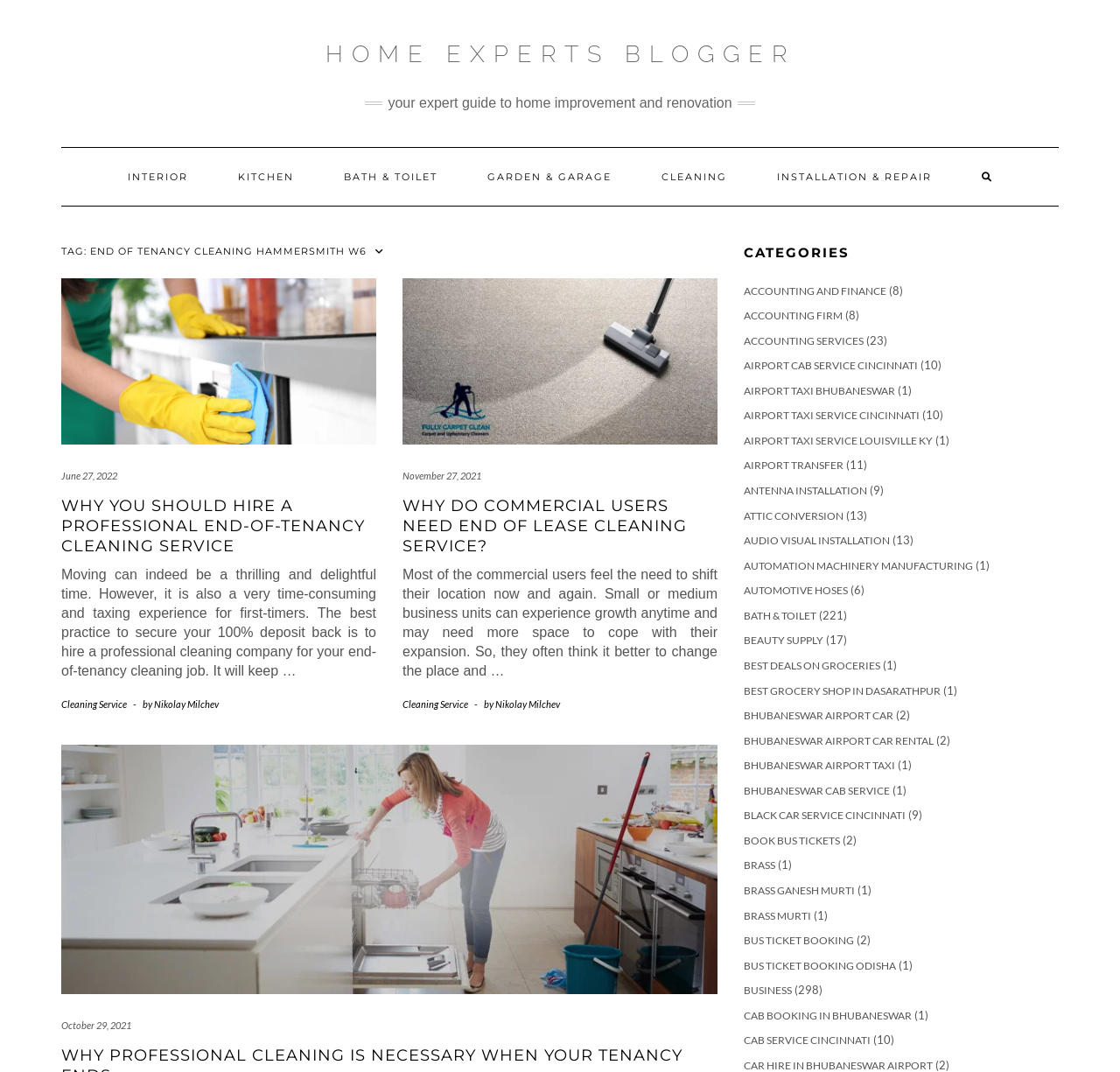Determine the bounding box coordinates for the clickable element required to fulfill the instruction: "Click on 'HOME EXPERTS BLOGGER'". Provide the coordinates as four float numbers between 0 and 1, i.e., [left, top, right, bottom].

[0.29, 0.038, 0.71, 0.063]